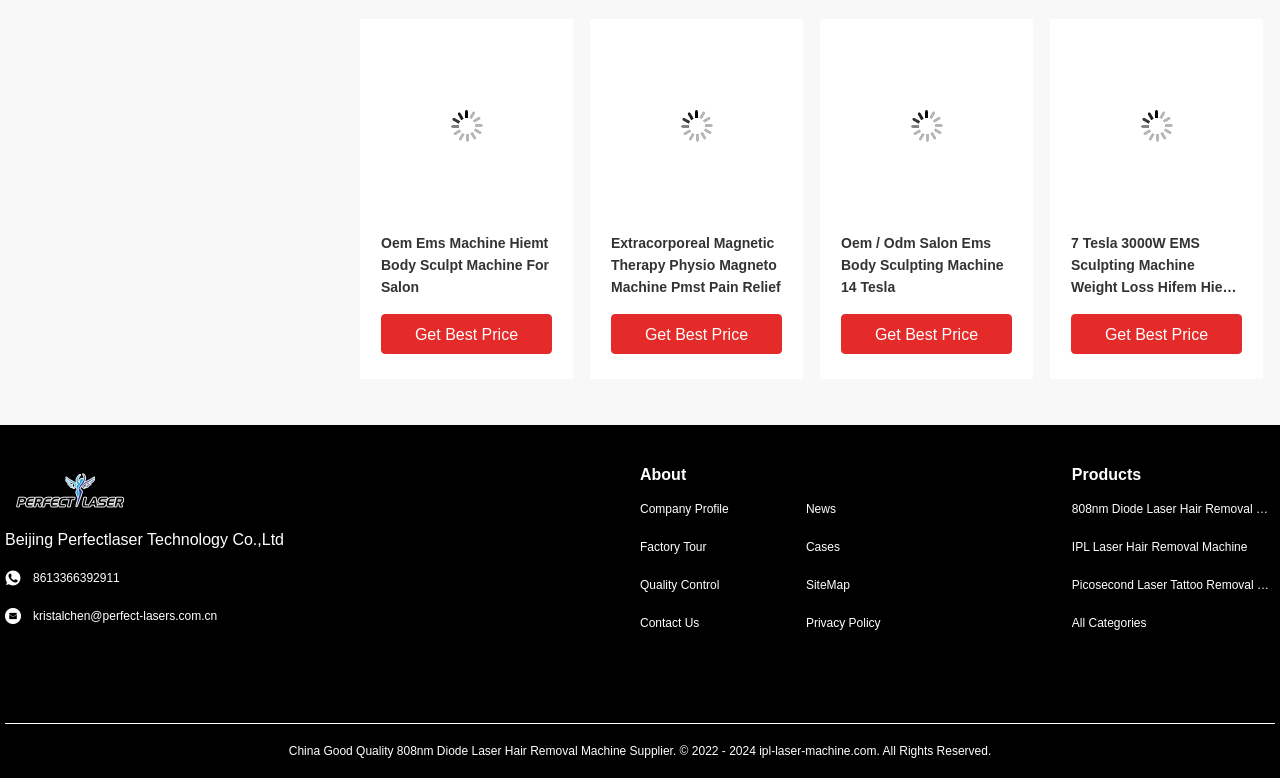Locate the bounding box coordinates of the area to click to fulfill this instruction: "Get Best Price for Oem Ems Machine Hiemt Body Sculpt Machine For Salon". The bounding box should be presented as four float numbers between 0 and 1, in the order [left, top, right, bottom].

[0.298, 0.404, 0.431, 0.455]